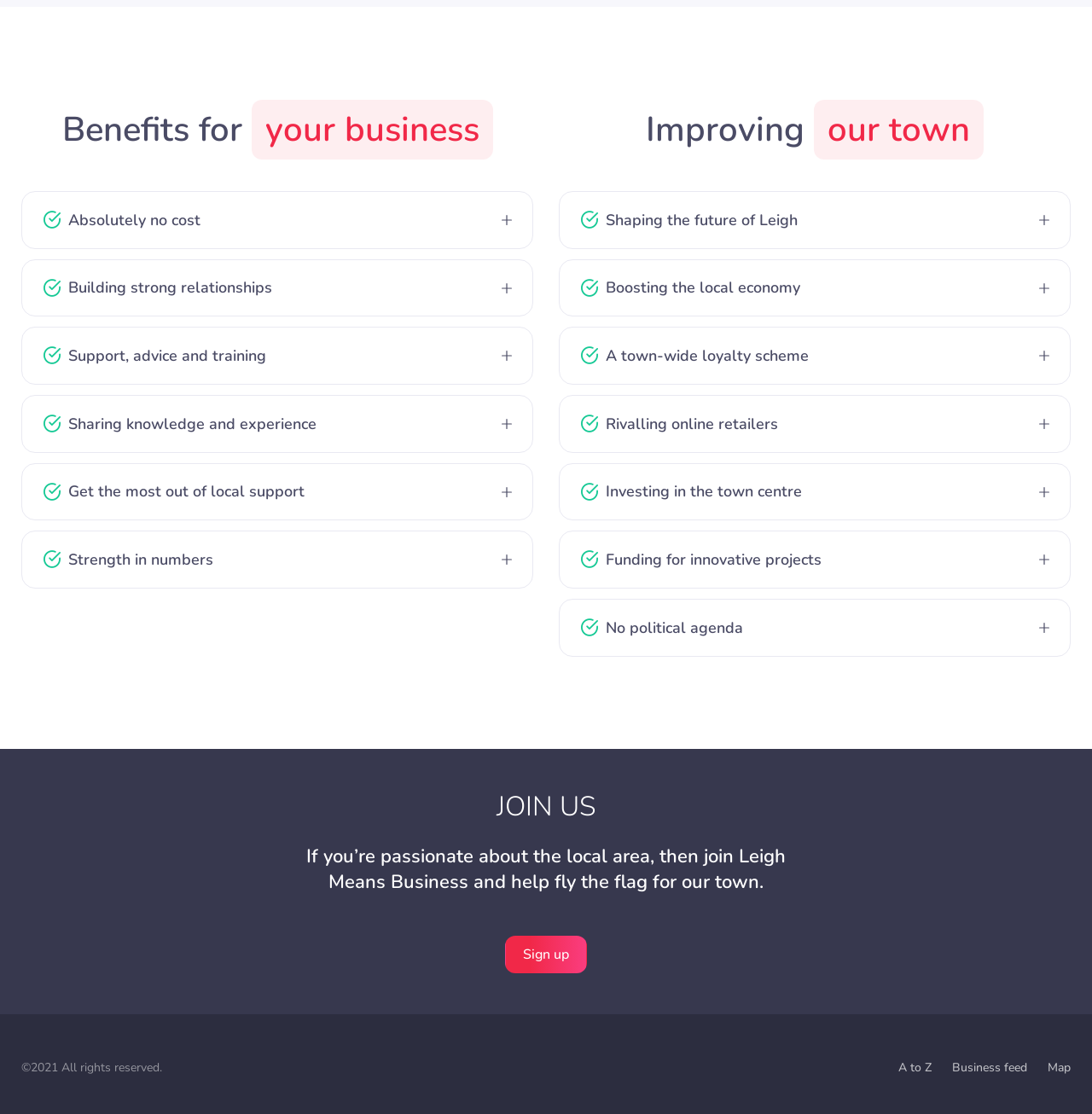Please give a short response to the question using one word or a phrase:
What are the benefits for business?

Six benefits